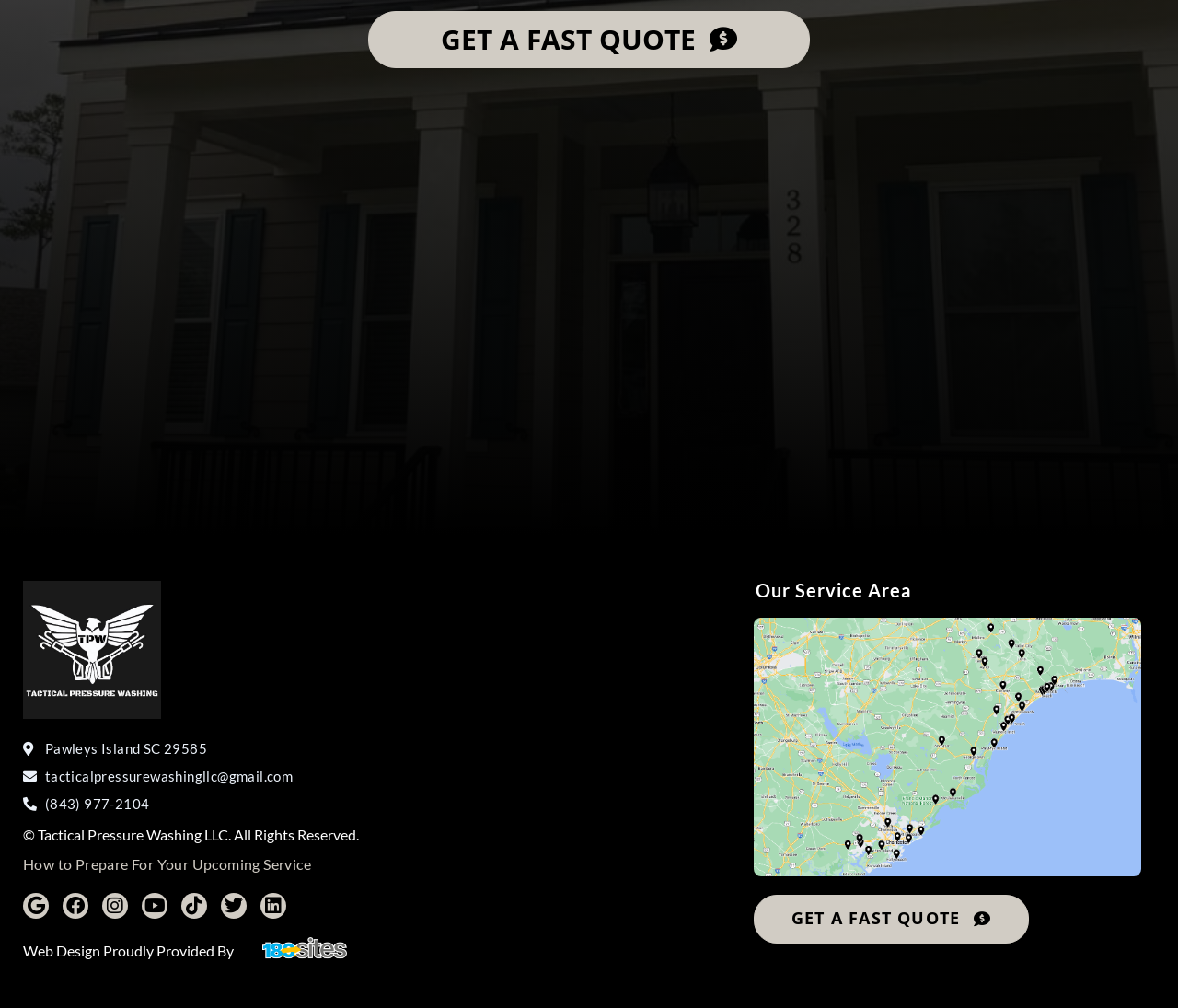Can you identify the bounding box coordinates of the clickable region needed to carry out this instruction: 'Get a fast quote'? The coordinates should be four float numbers within the range of 0 to 1, stated as [left, top, right, bottom].

[0.312, 0.011, 0.688, 0.068]